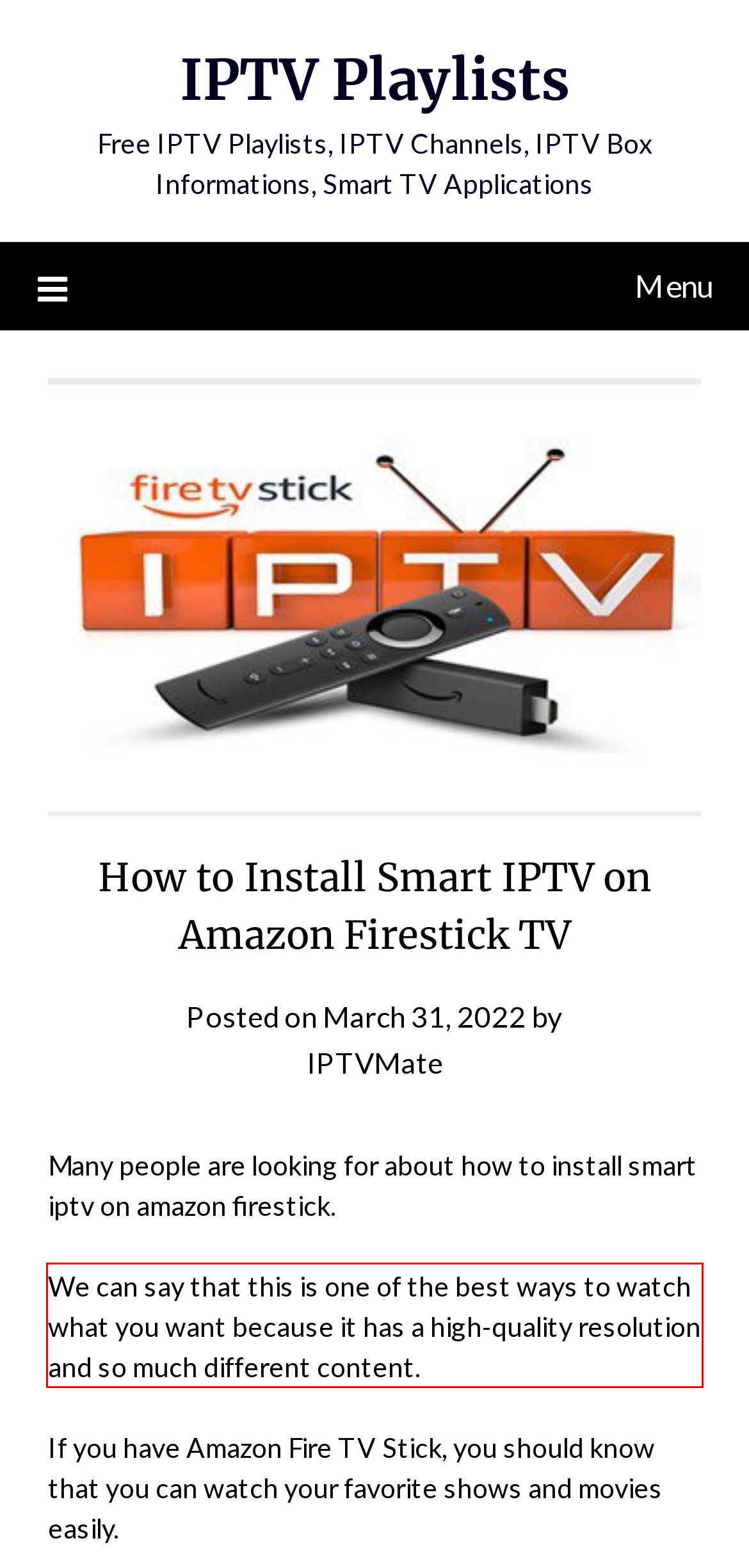Identify the text inside the red bounding box on the provided webpage screenshot by performing OCR.

We can say that this is one of the best ways to watch what you want because it has a high-quality resolution and so much different content.